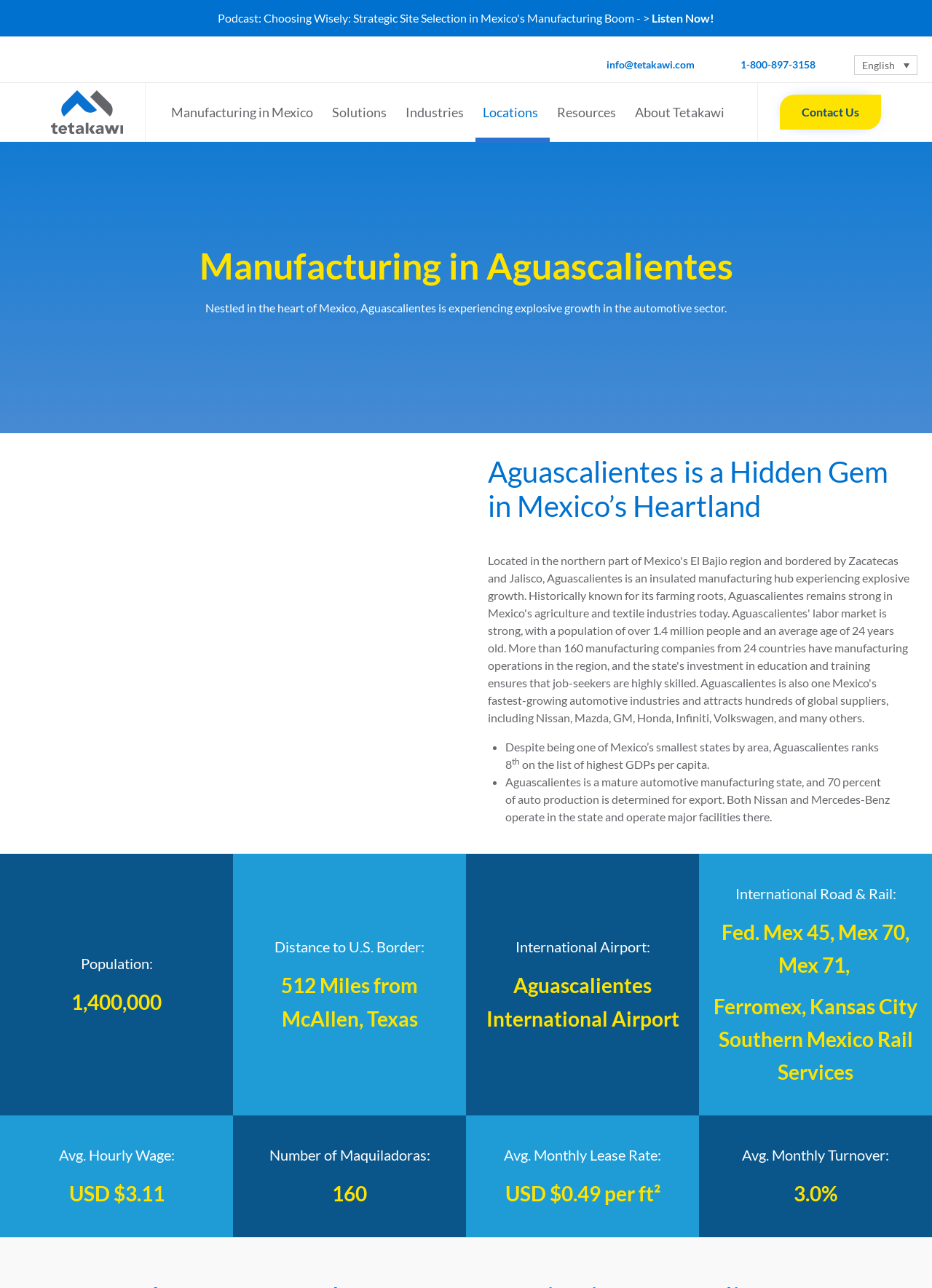Highlight the bounding box coordinates of the region I should click on to meet the following instruction: "Get in touch with Tetakawi".

[0.837, 0.081, 0.945, 0.092]